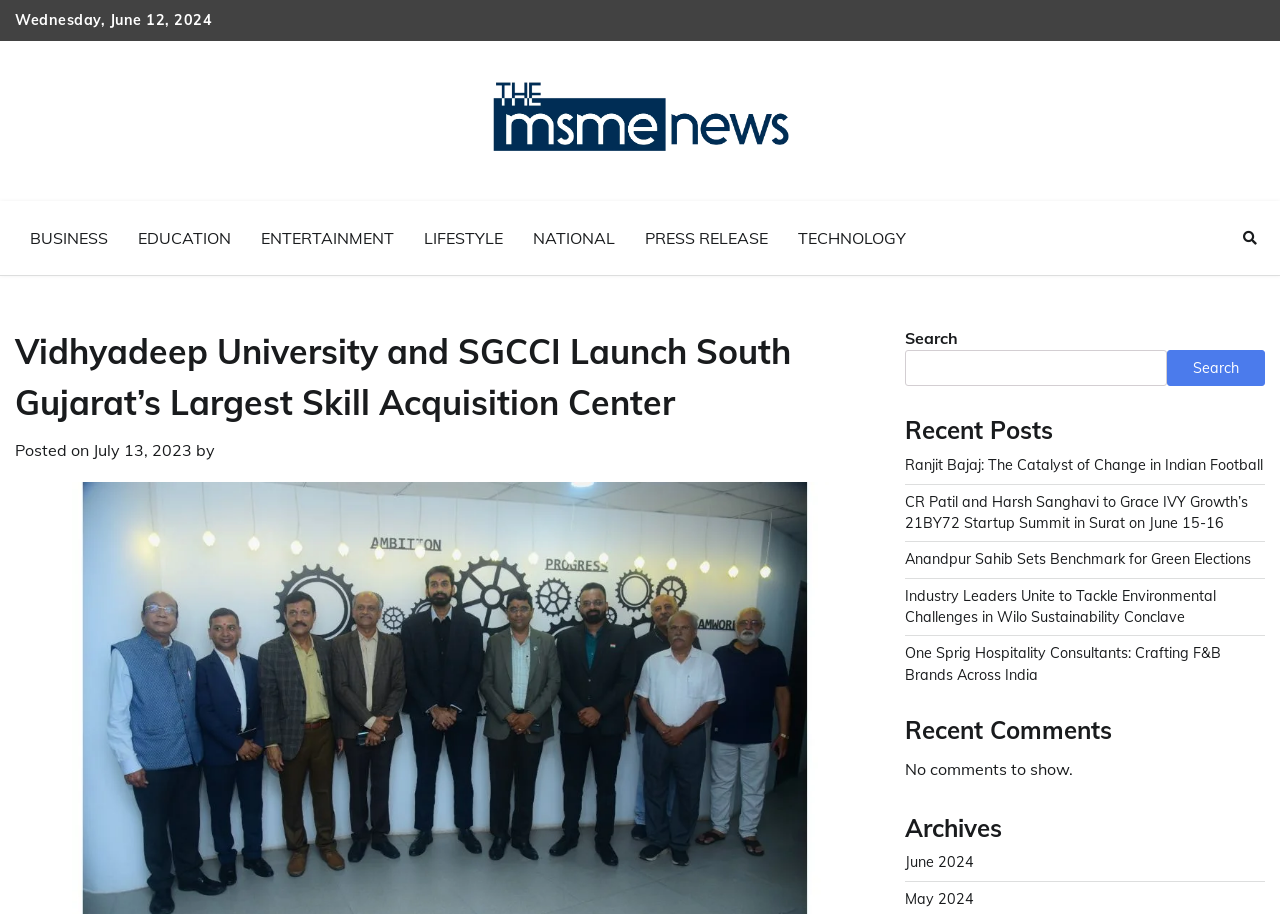Refer to the screenshot and give an in-depth answer to this question: How many recent posts are listed?

I found the 'Recent Posts' section on the right side of the webpage, which lists several links to news articles. There are 5 links listed in this section.